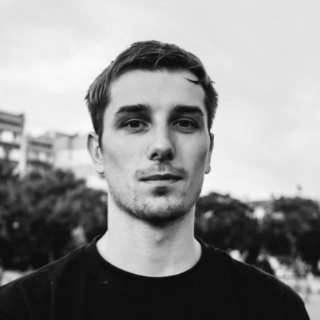Offer a detailed account of the various components present in the image.

A young man is depicted in a striking black-and-white photograph, standing against an urban backdrop that hints at a city atmosphere. With a contemplative expression, he gazes directly at the camera, showcasing a relaxed demeanor. His tousled hair and casual black t-shirt contribute to an approachable yet introspective vibe. The blurred outlines of buildings and trees behind him create a subtle depth, highlighting his presence in the foreground. This image encapsulates a moment of quiet reflection amidst a bustling environment.